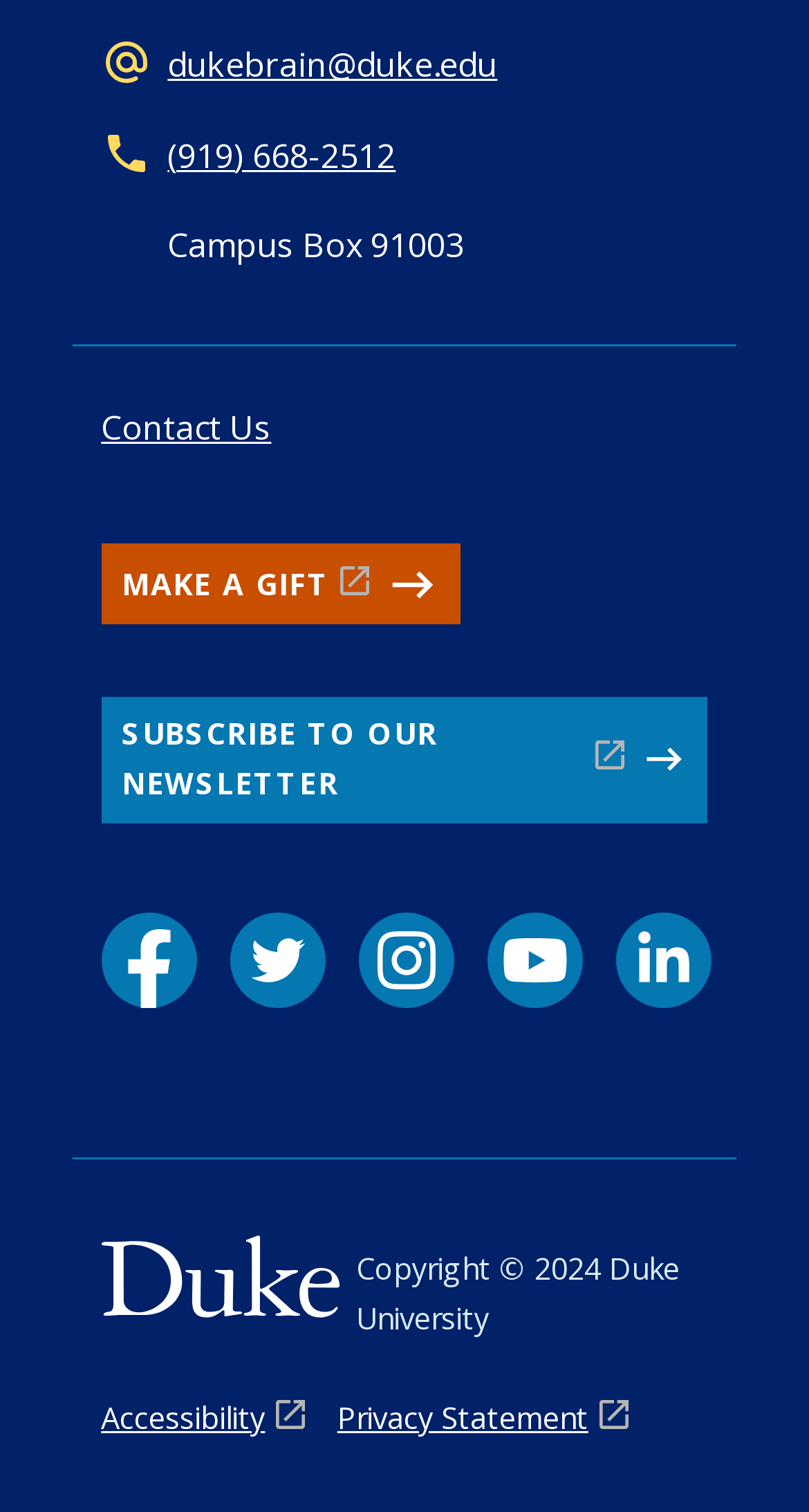What is the copyright year?
Please provide a comprehensive answer based on the details in the screenshot.

The copyright year is located at the bottom of the webpage, next to the 'Copyright ©' symbol, and is listed as '2024'.